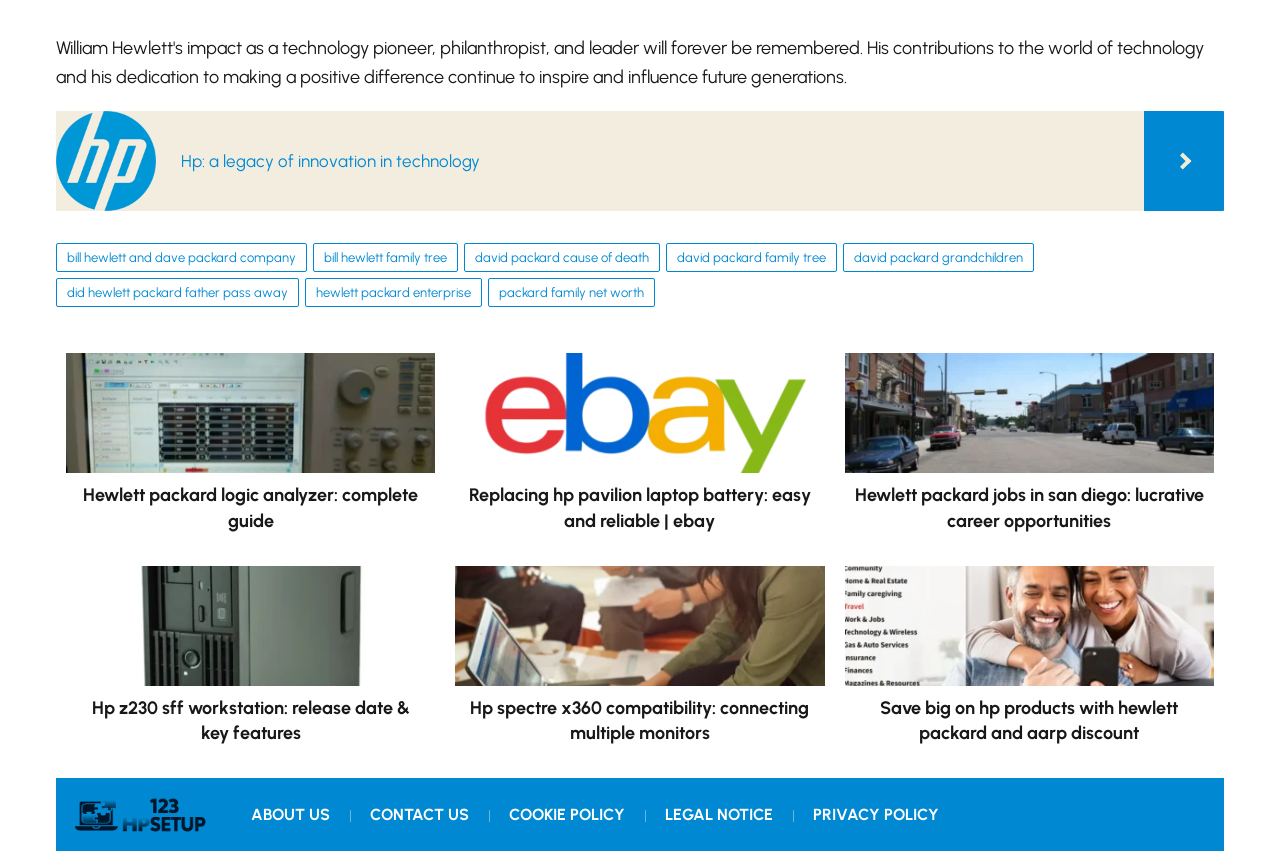Identify the bounding box coordinates for the element that needs to be clicked to fulfill this instruction: "Read about Bill Hewlett and Dave Packard's company". Provide the coordinates in the format of four float numbers between 0 and 1: [left, top, right, bottom].

[0.044, 0.286, 0.24, 0.32]